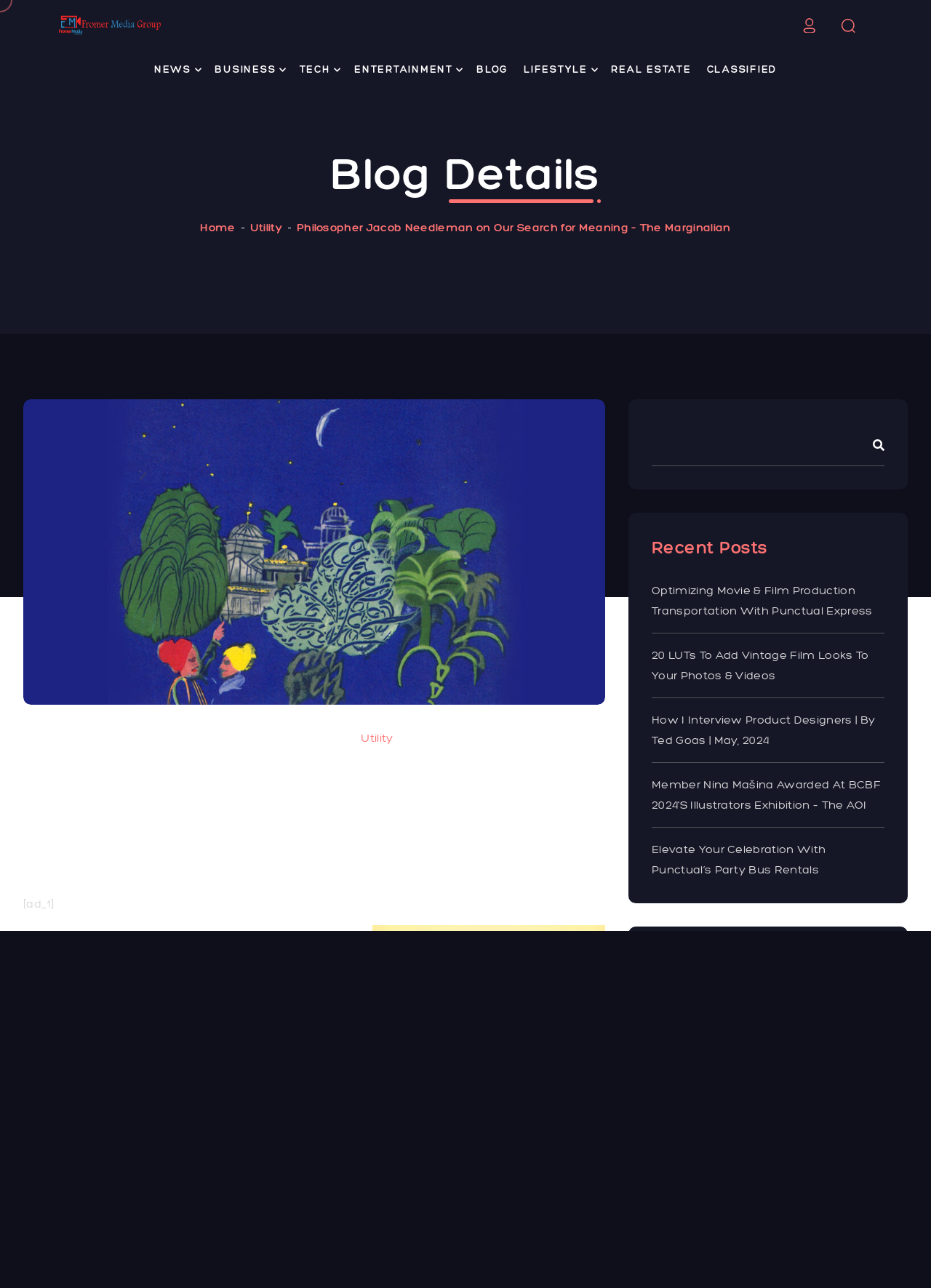Predict the bounding box coordinates of the area that should be clicked to accomplish the following instruction: "Browse the Recent Posts section". The bounding box coordinates should consist of four float numbers between 0 and 1, i.e., [left, top, right, bottom].

[0.7, 0.416, 0.95, 0.434]